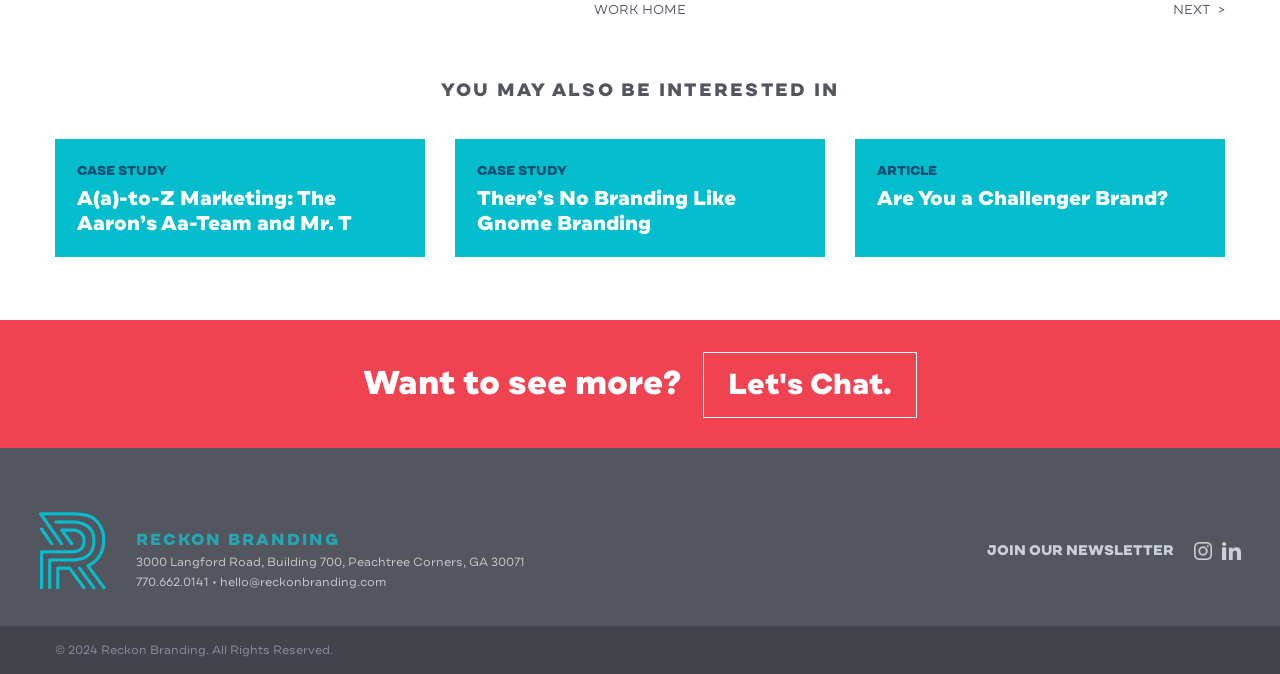What is the company name?
Please respond to the question with as much detail as possible.

The company name can be found at the bottom of the webpage, in the section that contains the address and contact information. The heading 'RECKON BRANDING' is located at coordinates [0.106, 0.789, 0.41, 0.813], indicating that this is the company name.